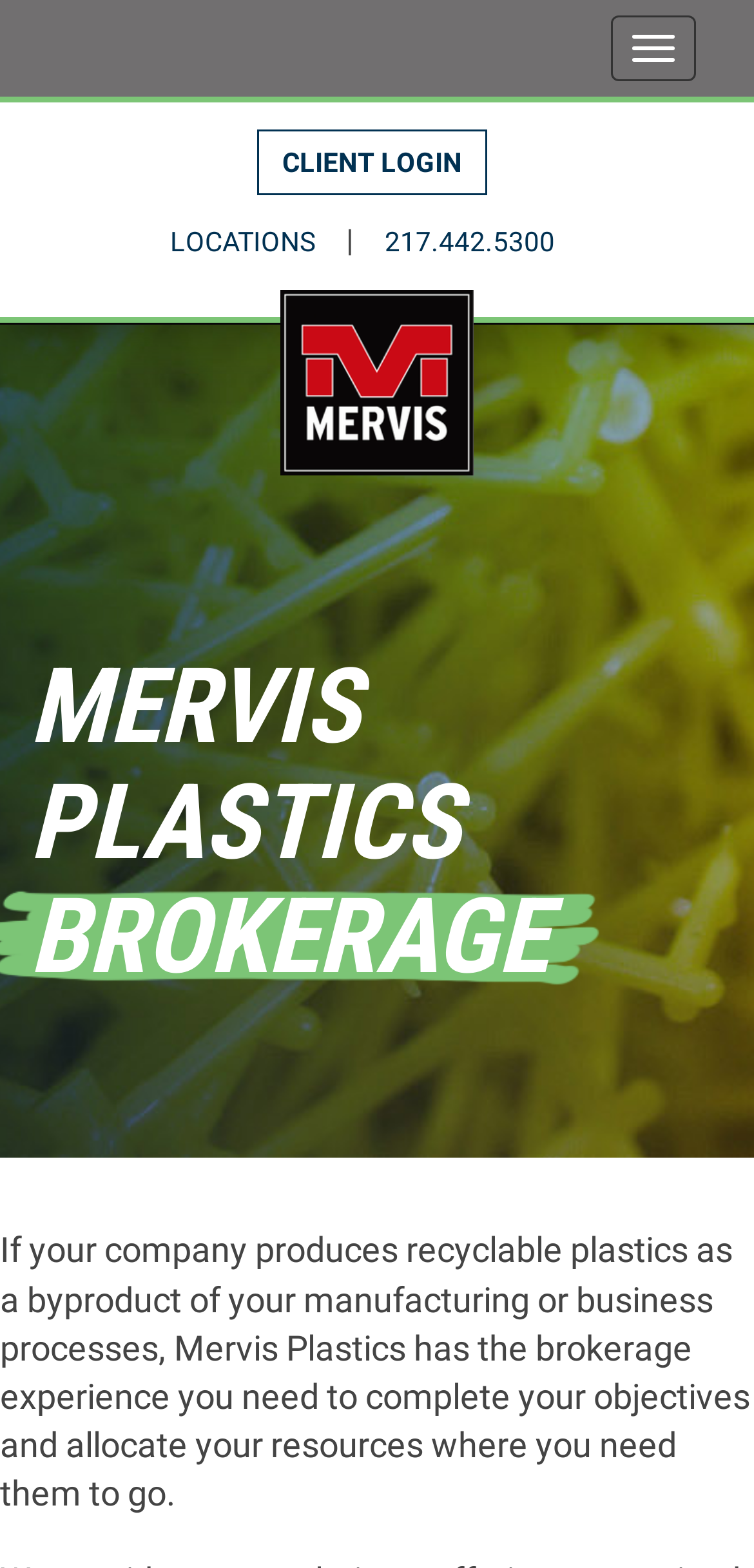What is the purpose of Mervis Plastics?
Please provide a comprehensive answer based on the information in the image.

I found the purpose of Mervis Plastics by reading the StaticText element with the text 'If your company produces recyclable plastics as a byproduct of your manufacturing or business processes, Mervis Plastics has the brokerage experience you need to complete your objectives and allocate your resources where you need them to go.' and bounding box coordinates [0.0, 0.784, 0.995, 0.965].